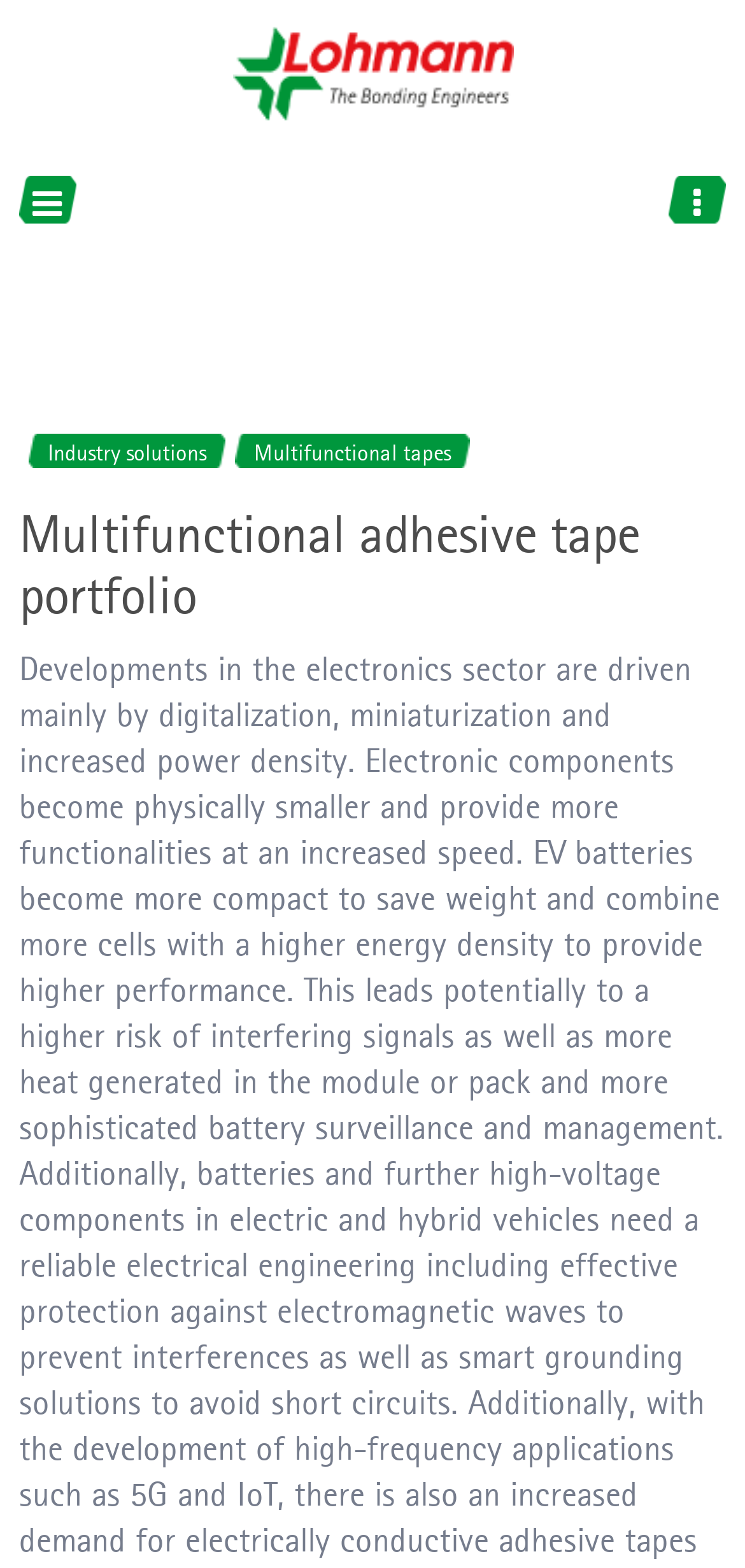What is the topic of the main content?
Please use the image to provide a one-word or short phrase answer.

Multifunctional tapes